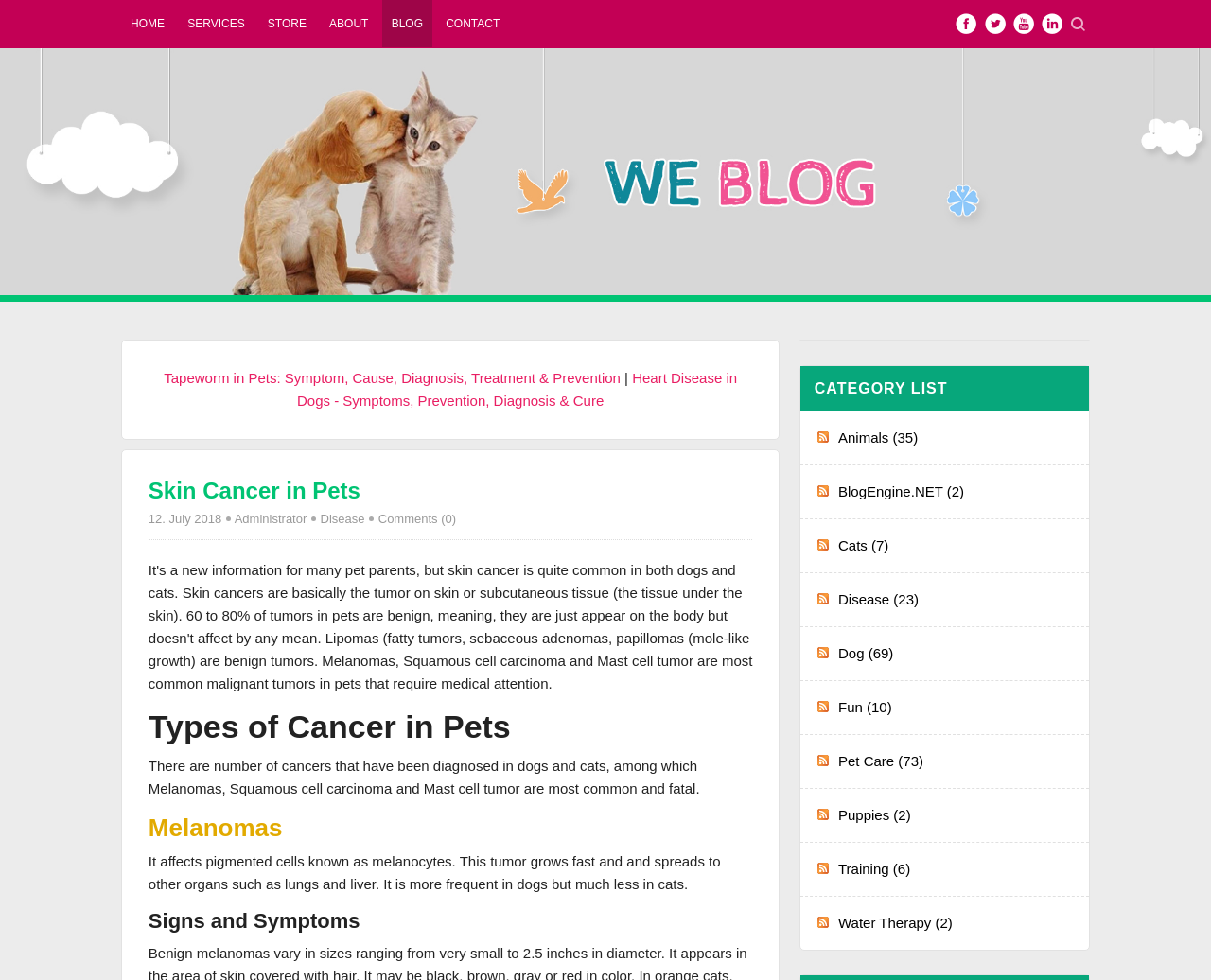Can you identify the bounding box coordinates of the clickable region needed to carry out this instruction: 'Go to the ABOUT page'? The coordinates should be four float numbers within the range of 0 to 1, stated as [left, top, right, bottom].

[0.264, 0.0, 0.312, 0.048]